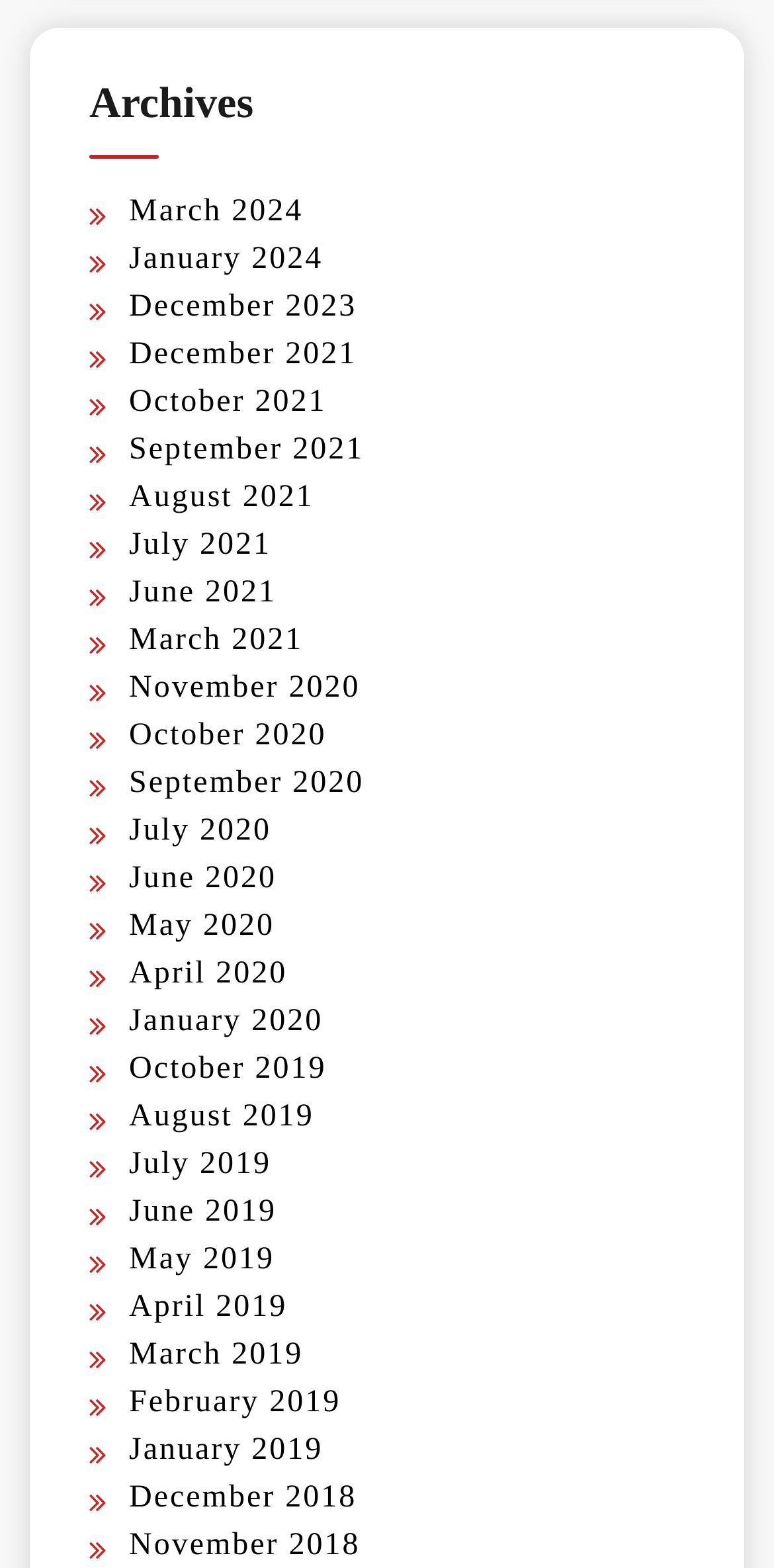Please determine the bounding box coordinates for the element that should be clicked to follow these instructions: "View archives for January 2024".

[0.167, 0.154, 0.417, 0.176]